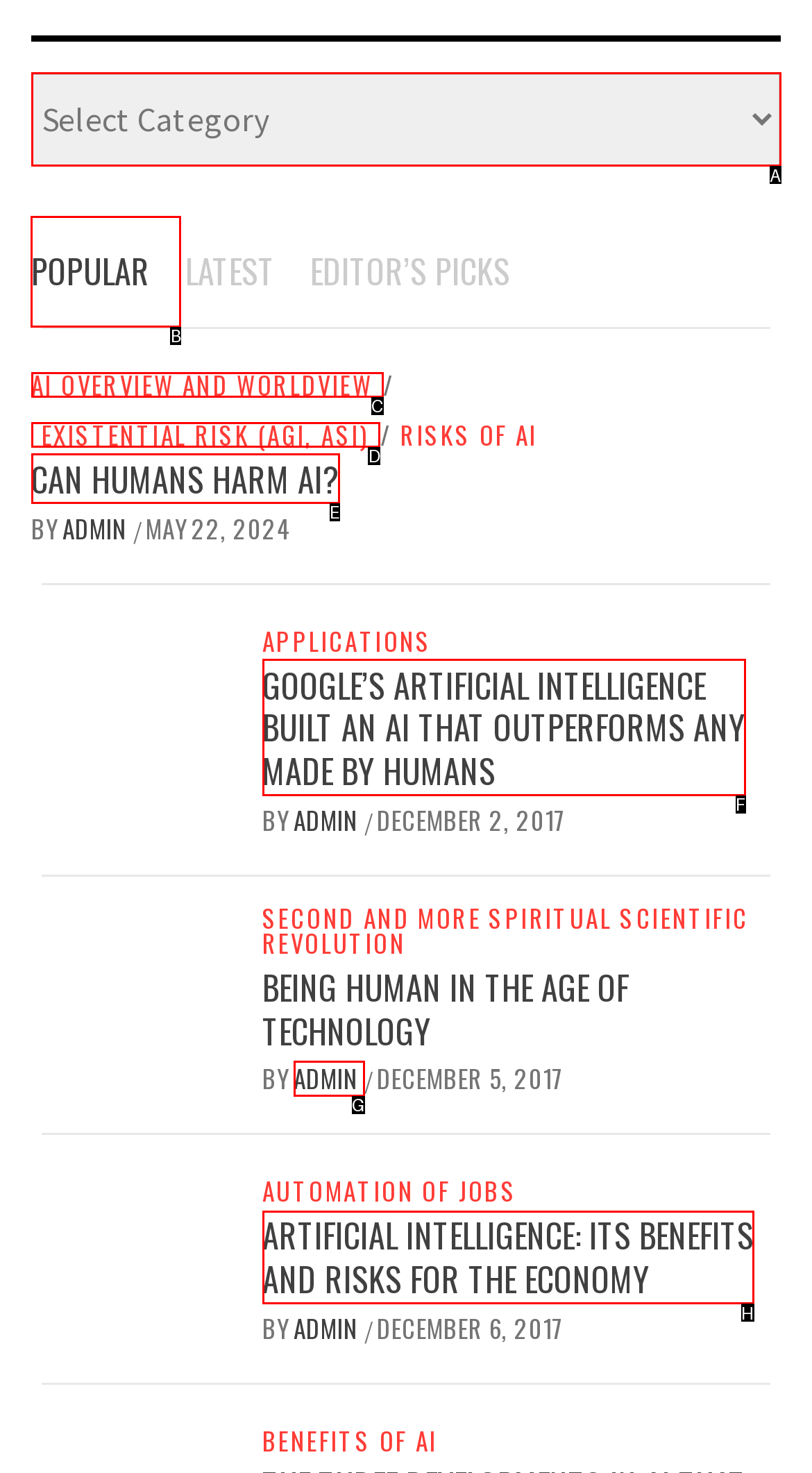Determine the letter of the UI element that you need to click to perform the task: Select 'POPULAR' tab.
Provide your answer with the appropriate option's letter.

B